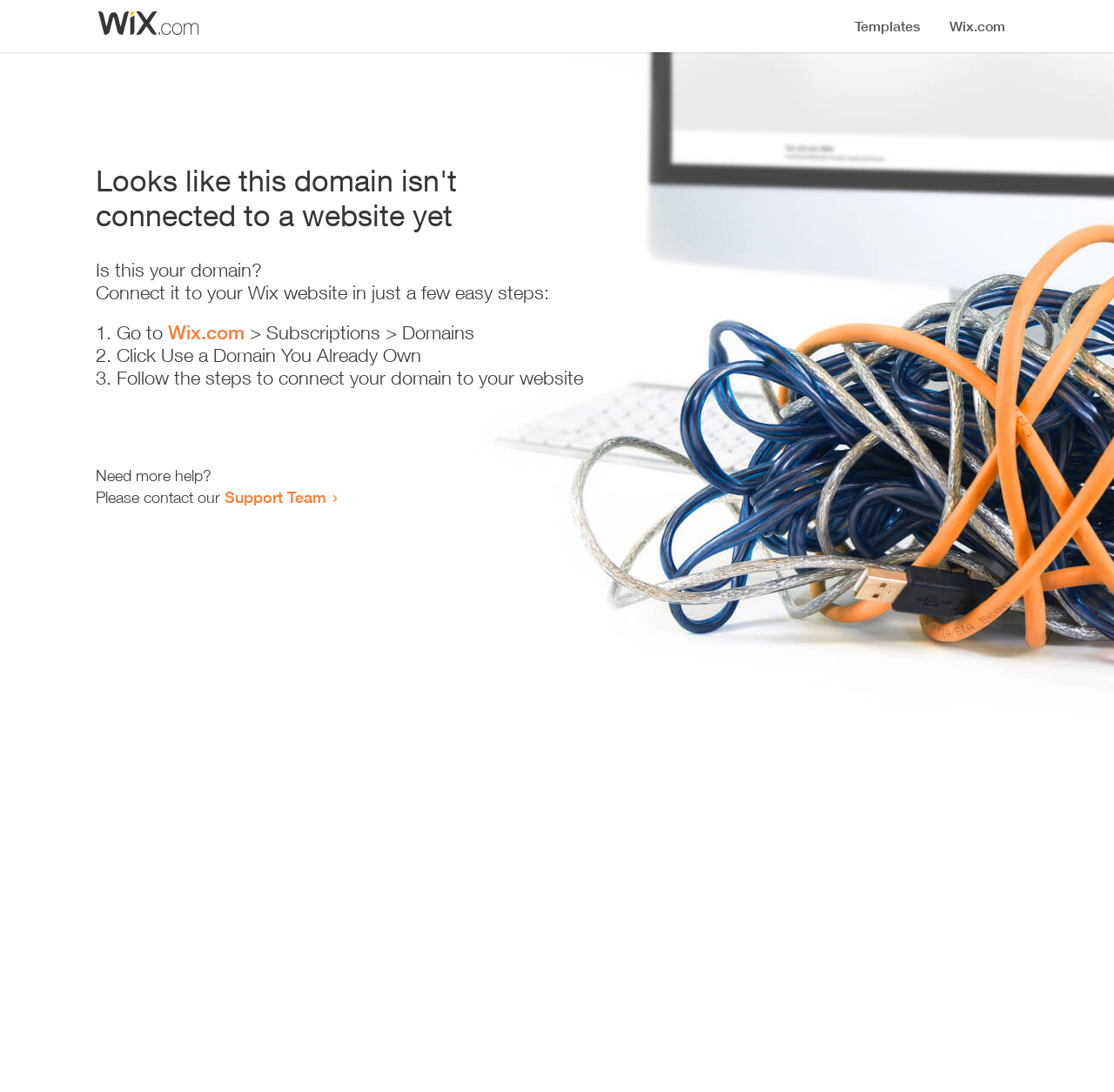How many steps are required to connect the domain? Analyze the screenshot and reply with just one word or a short phrase.

3